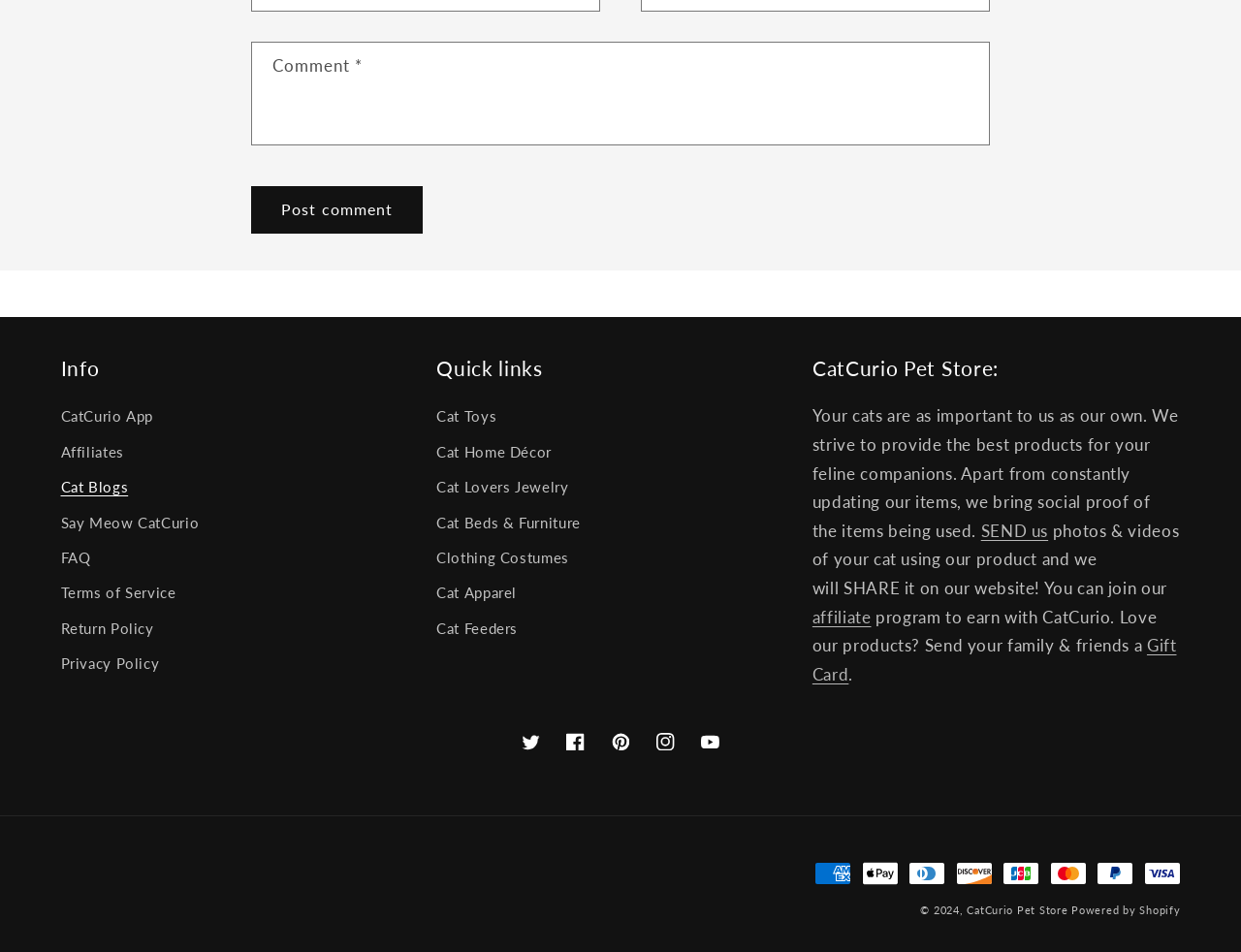What social media platforms can users follow CatCurio on?
Look at the image and provide a short answer using one word or a phrase.

Twitter, Facebook, Pinterest, Instagram, YouTube